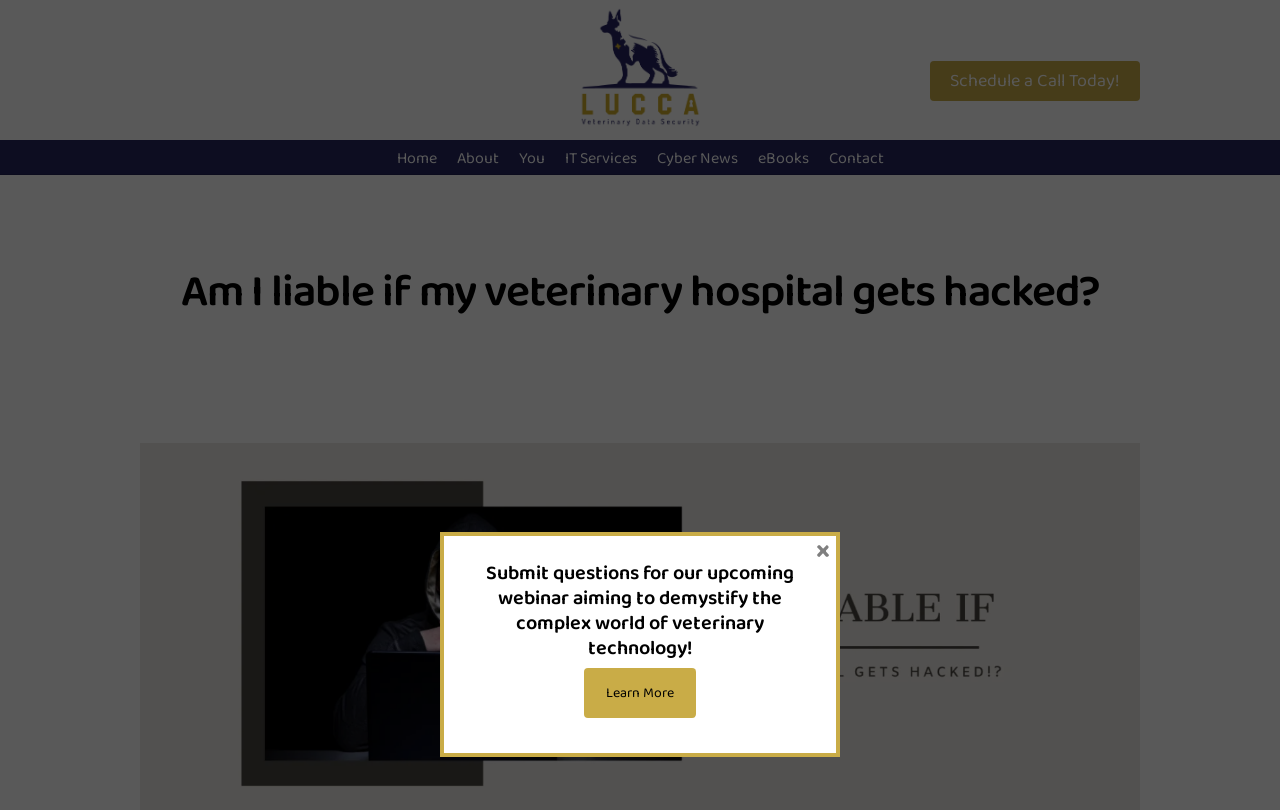Please find the top heading of the webpage and generate its text.

Am I liable if my veterinary hospital gets hacked?